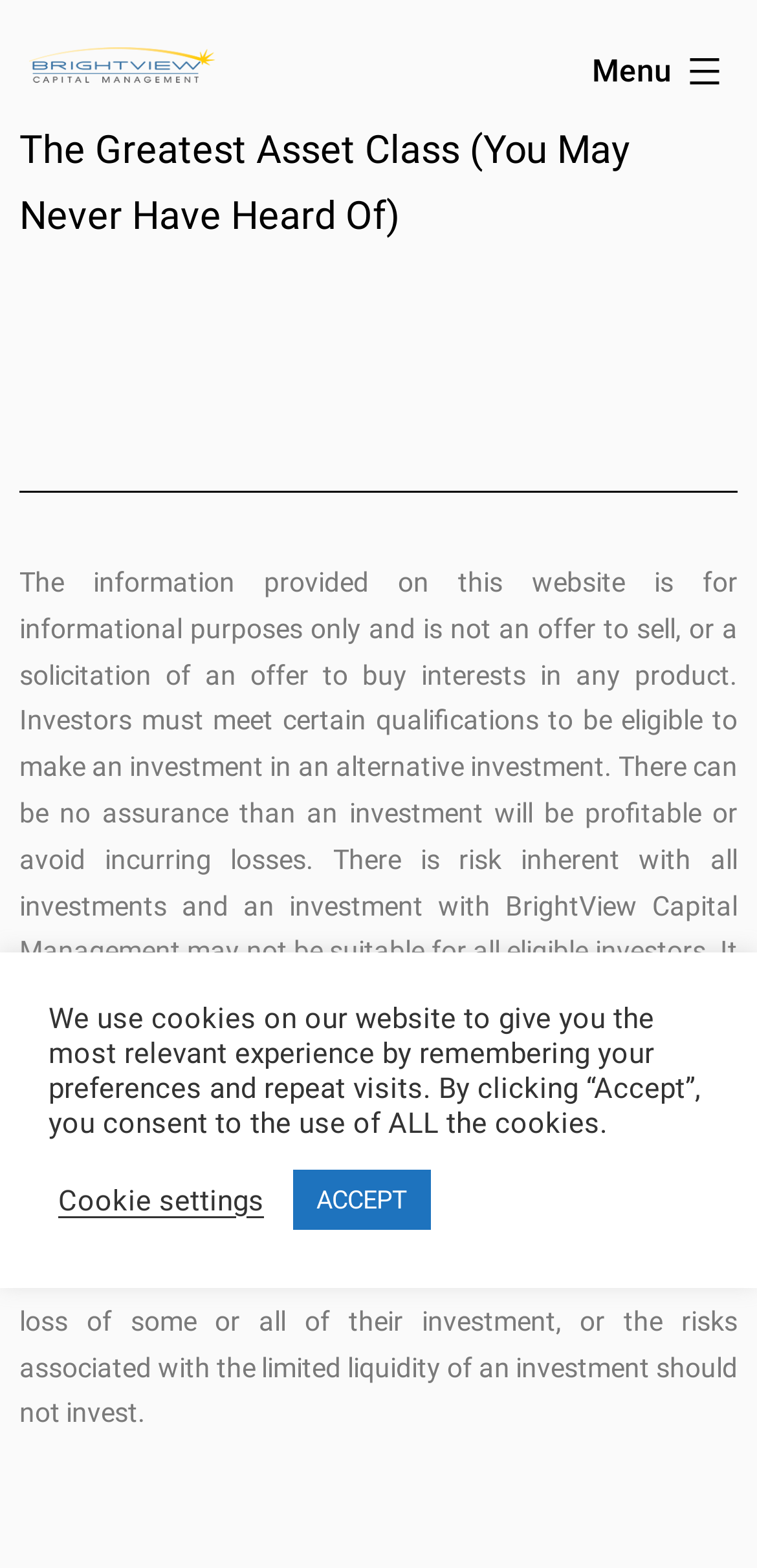What type of investments are discussed on the website?
Provide a one-word or short-phrase answer based on the image.

Alternative investments